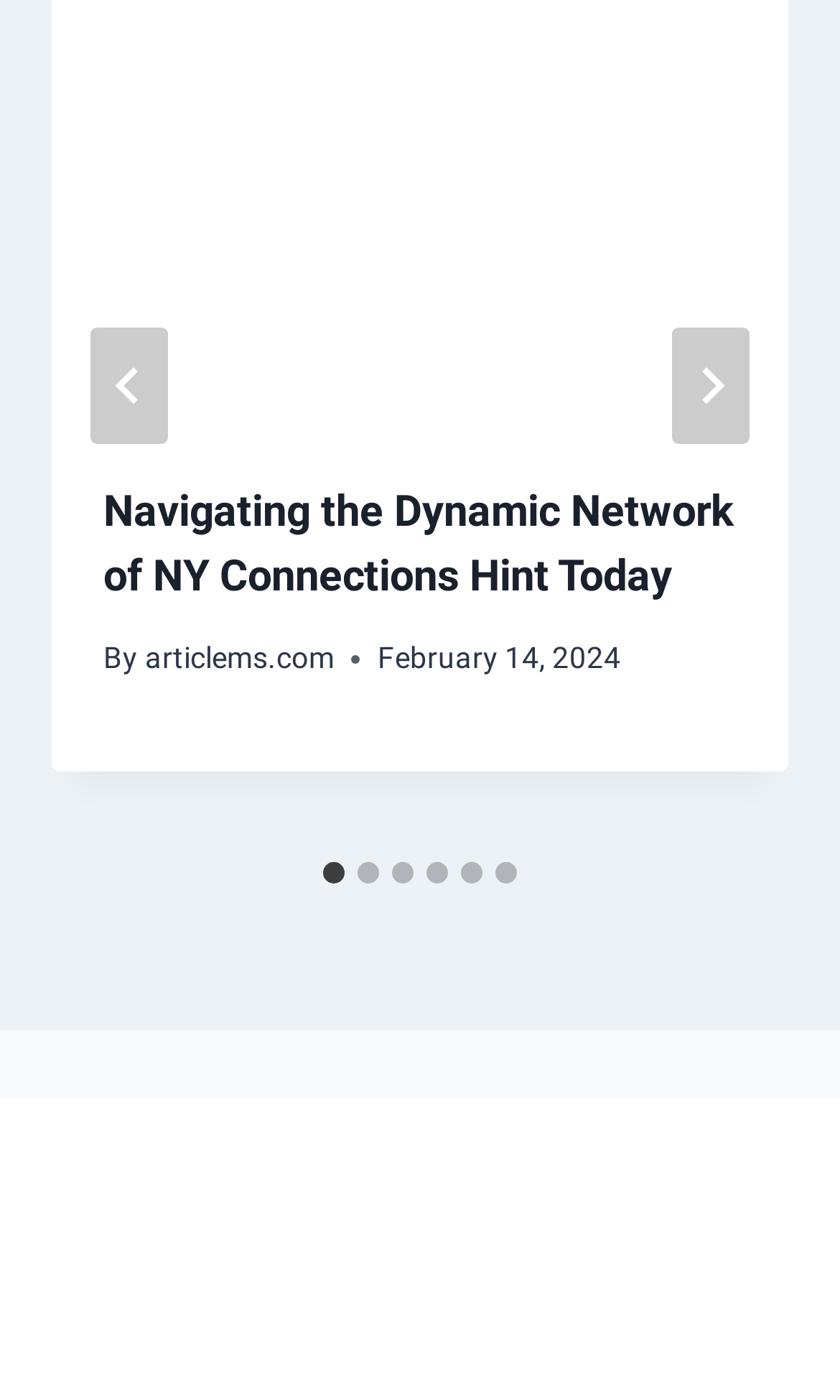Locate the bounding box coordinates of the element you need to click to accomplish the task described by this instruction: "Go to the last slide".

[0.108, 0.234, 0.2, 0.317]